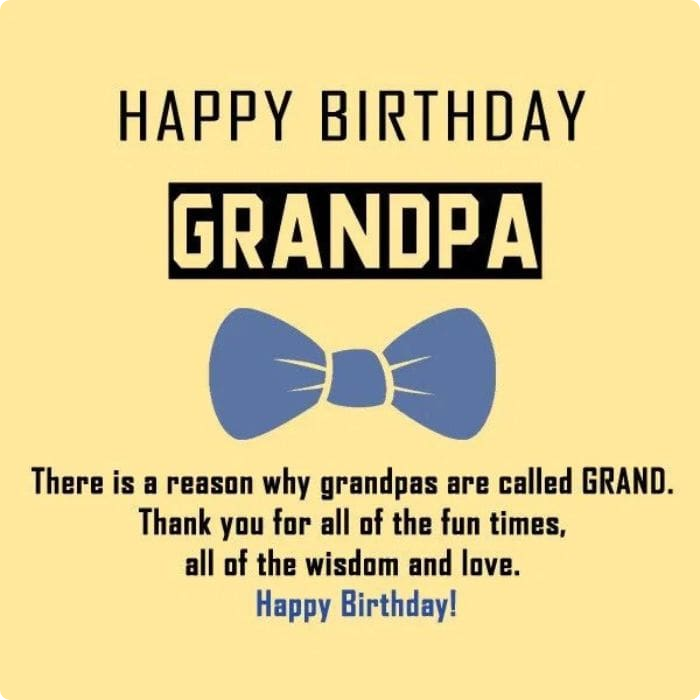Give a detailed account of the visual elements in the image.

The image features a cheerful birthday greeting specifically designed for a grandfather. It prominently displays the phrase "HAPPY BIRTHDAY" at the top, followed by "GRANDPA" in bold lettering, emphasizing the significance of the occasion. Below the main message, a lighthearted statement reads, "There is a reason why grandpas are called GRAND," acknowledging the special role grandfathers play in family dynamics. The text continues with gratitude: "Thank you for all of the fun times, all of the wisdom and love," highlighting cherished memories and appreciation. The design is completed with a charming bow tie illustration, adding a playful touch to the festive theme. Overall, this birthday wish radiates warmth and love, perfect for celebrating a beloved grandparent.